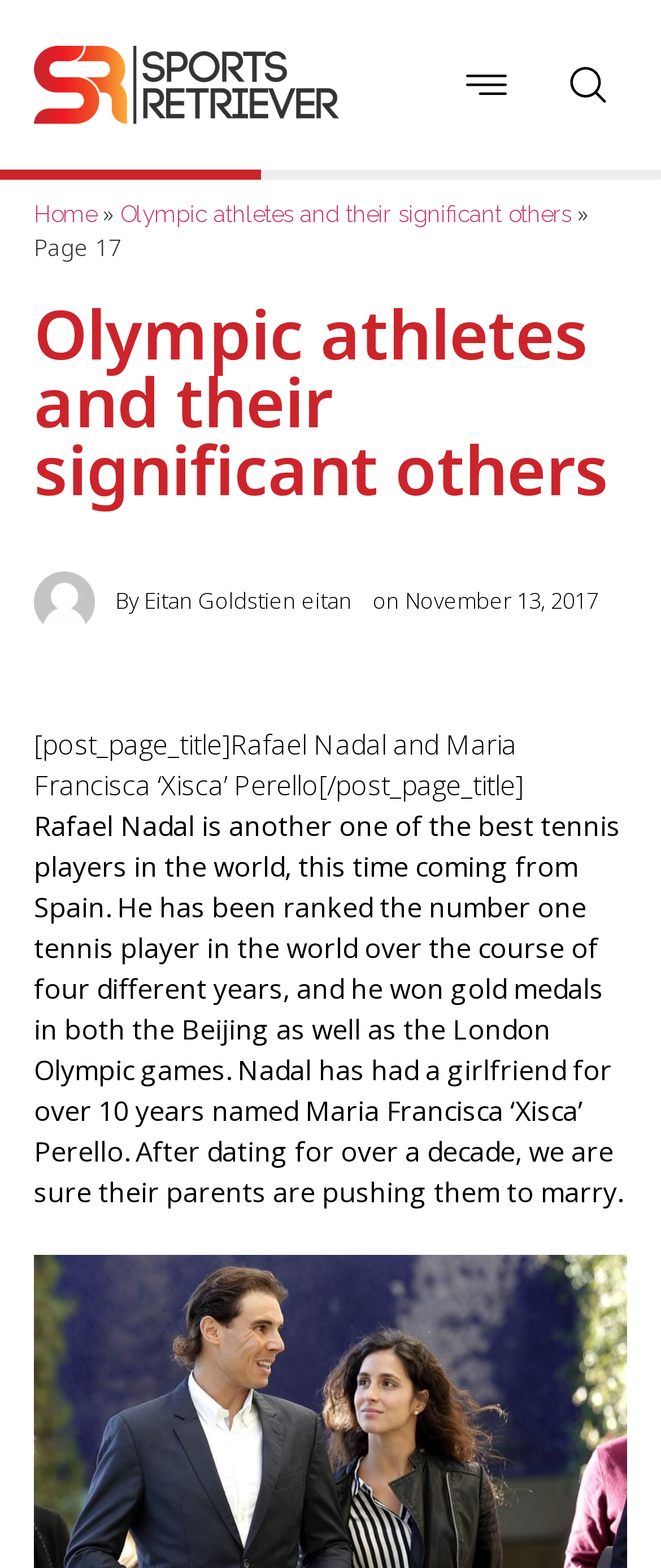Reply to the question with a single word or phrase:
How many years has Rafael Nadal been ranked number one?

four